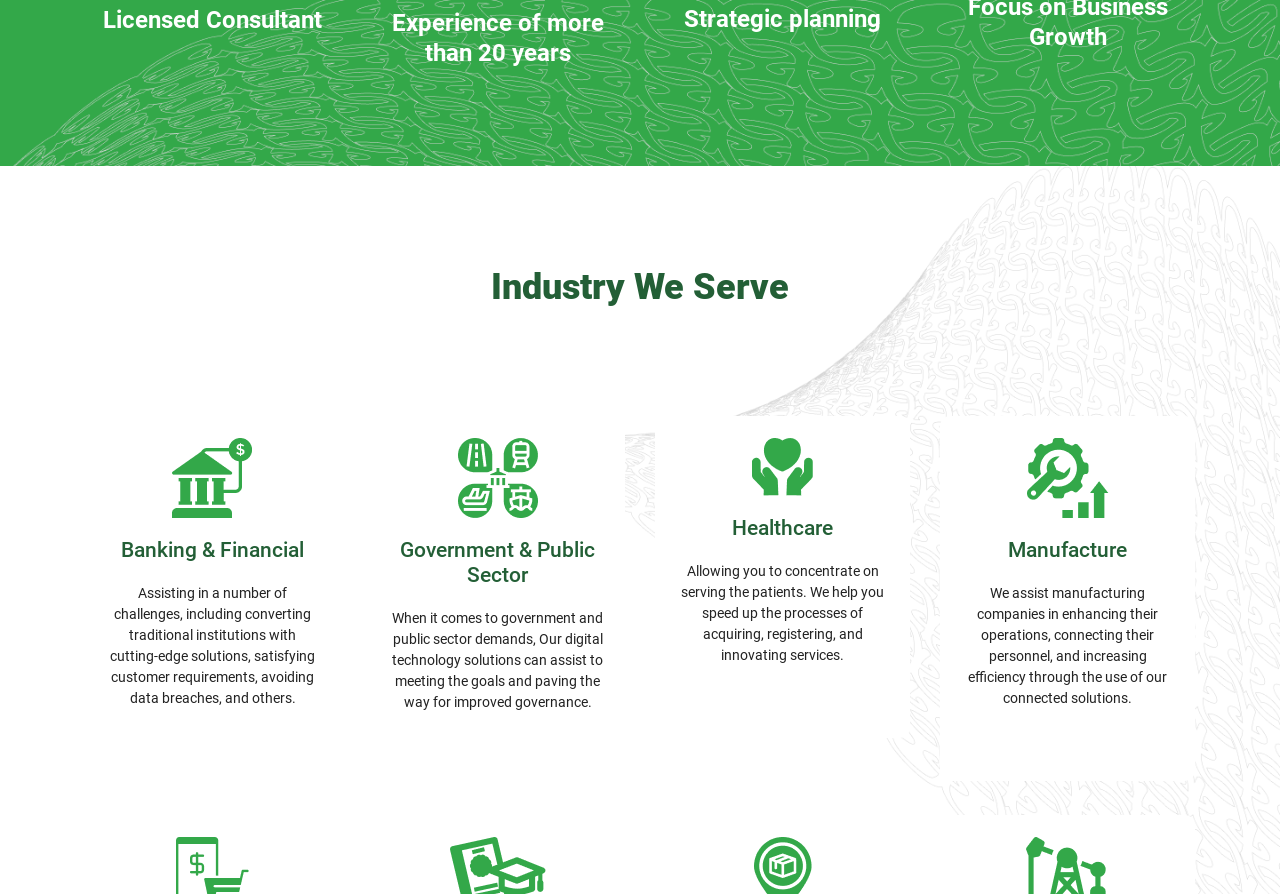Locate the bounding box coordinates of the clickable region necessary to complete the following instruction: "Click on Banking & Financial". Provide the coordinates in the format of four float numbers between 0 and 1, i.e., [left, top, right, bottom].

[0.095, 0.602, 0.238, 0.63]